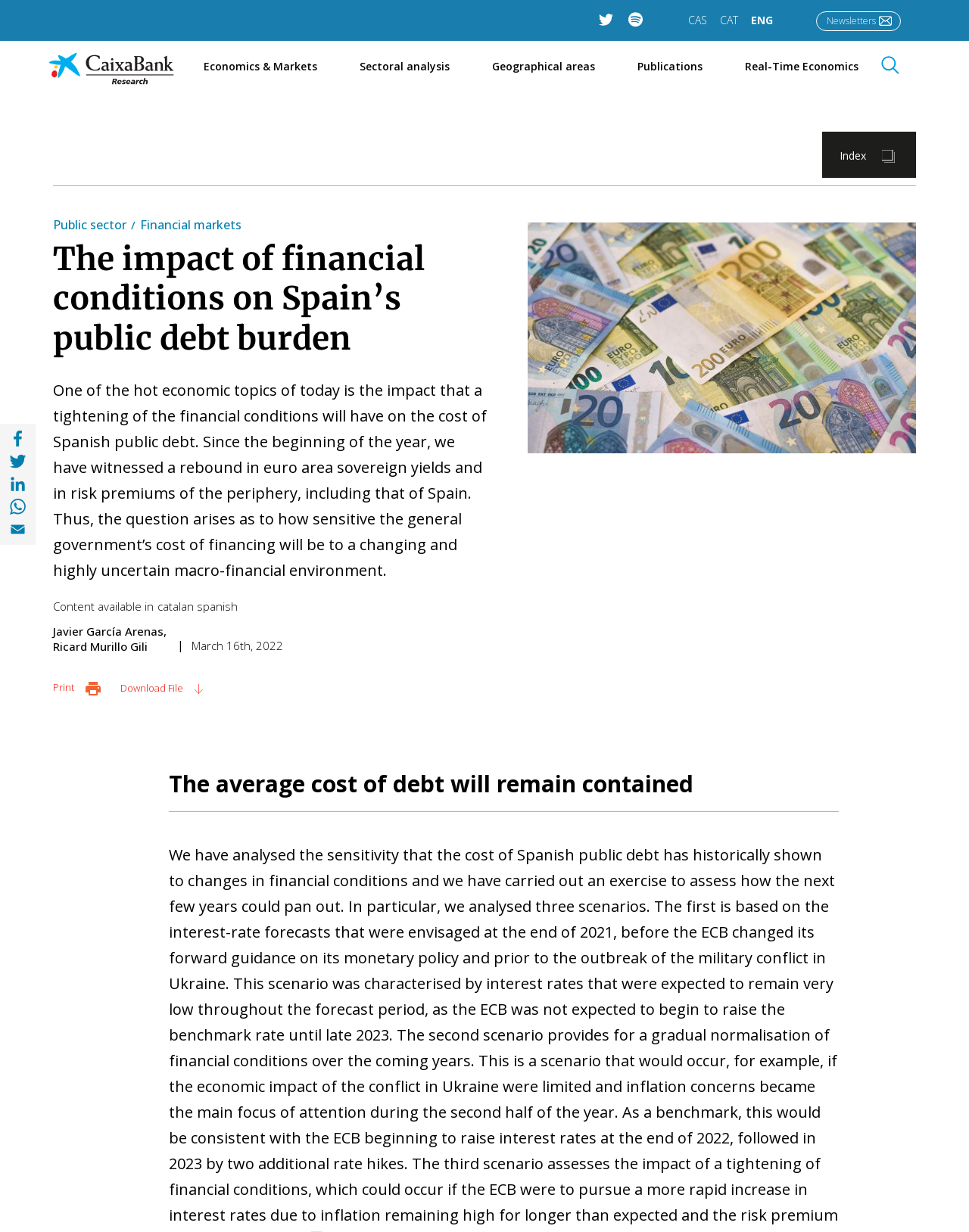What is the date of the article?
Look at the screenshot and respond with one word or a short phrase.

March 16th, 2022